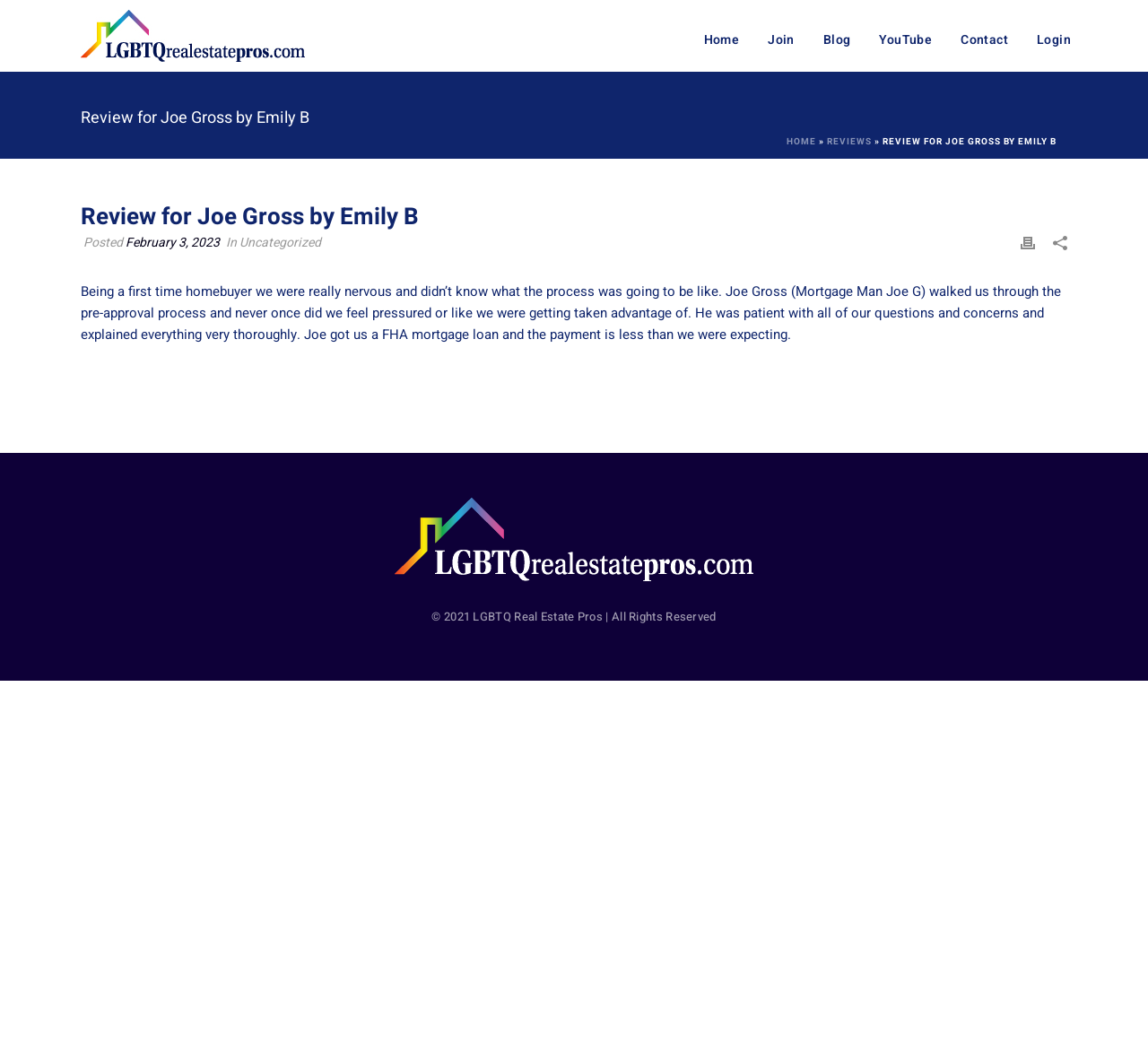Using the details from the image, please elaborate on the following question: What is the date of the review?

The date of the review is mentioned in the time element 'February 3, 2023' which is a child element of the article.